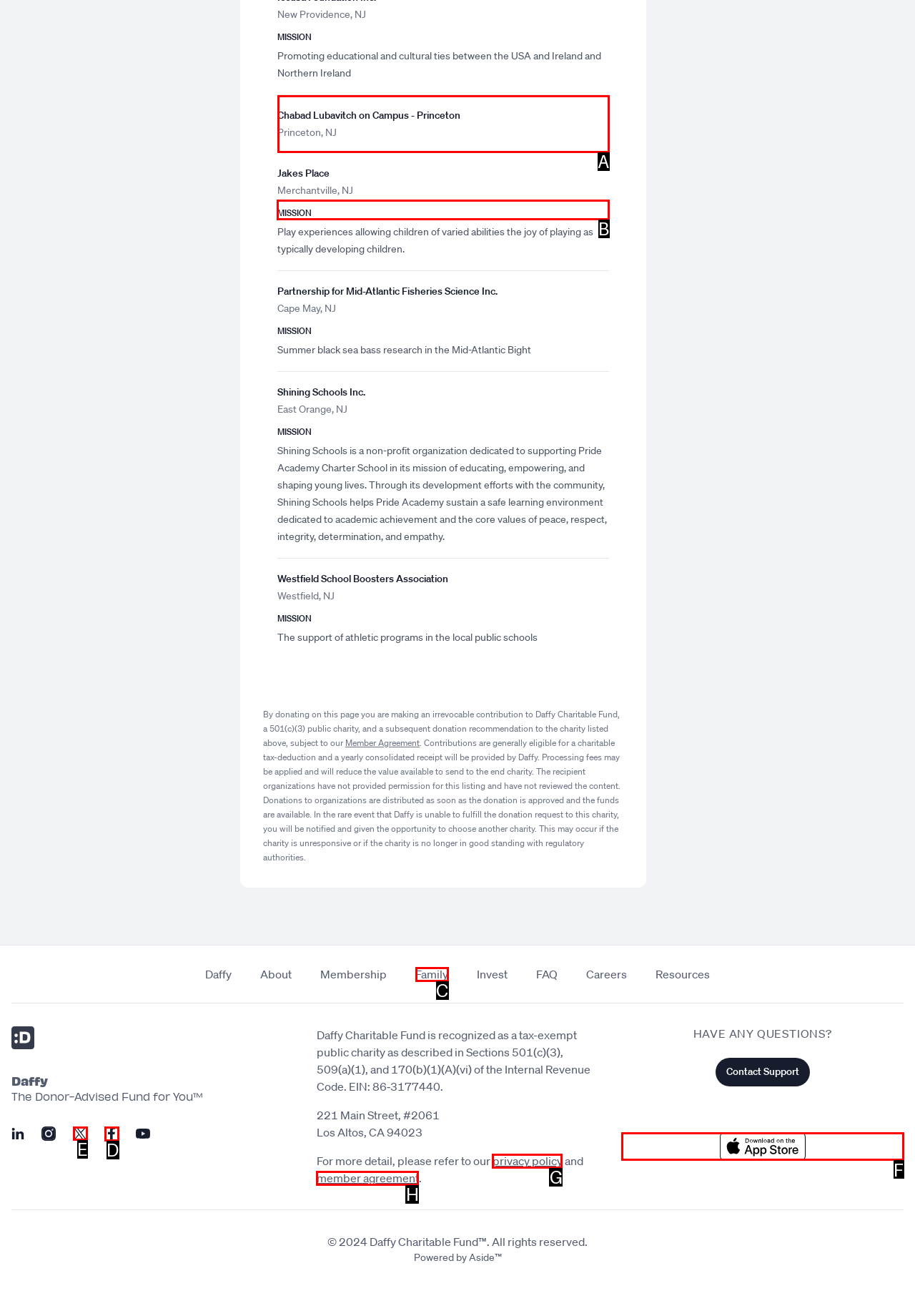What is the letter of the UI element you should click to Read the mission statement of Jakes Place? Provide the letter directly.

B